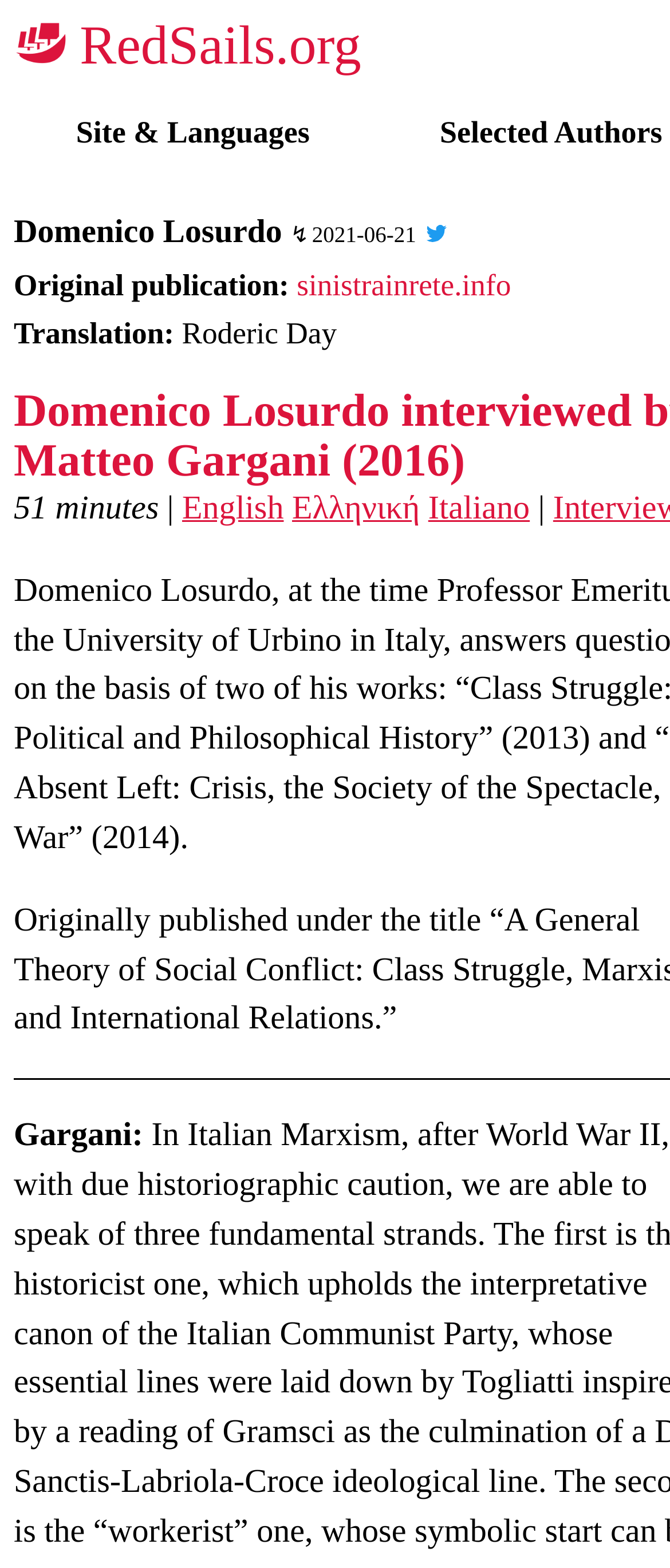Provide a short, one-word or phrase answer to the question below:
Who translated the interview?

Roderic Day